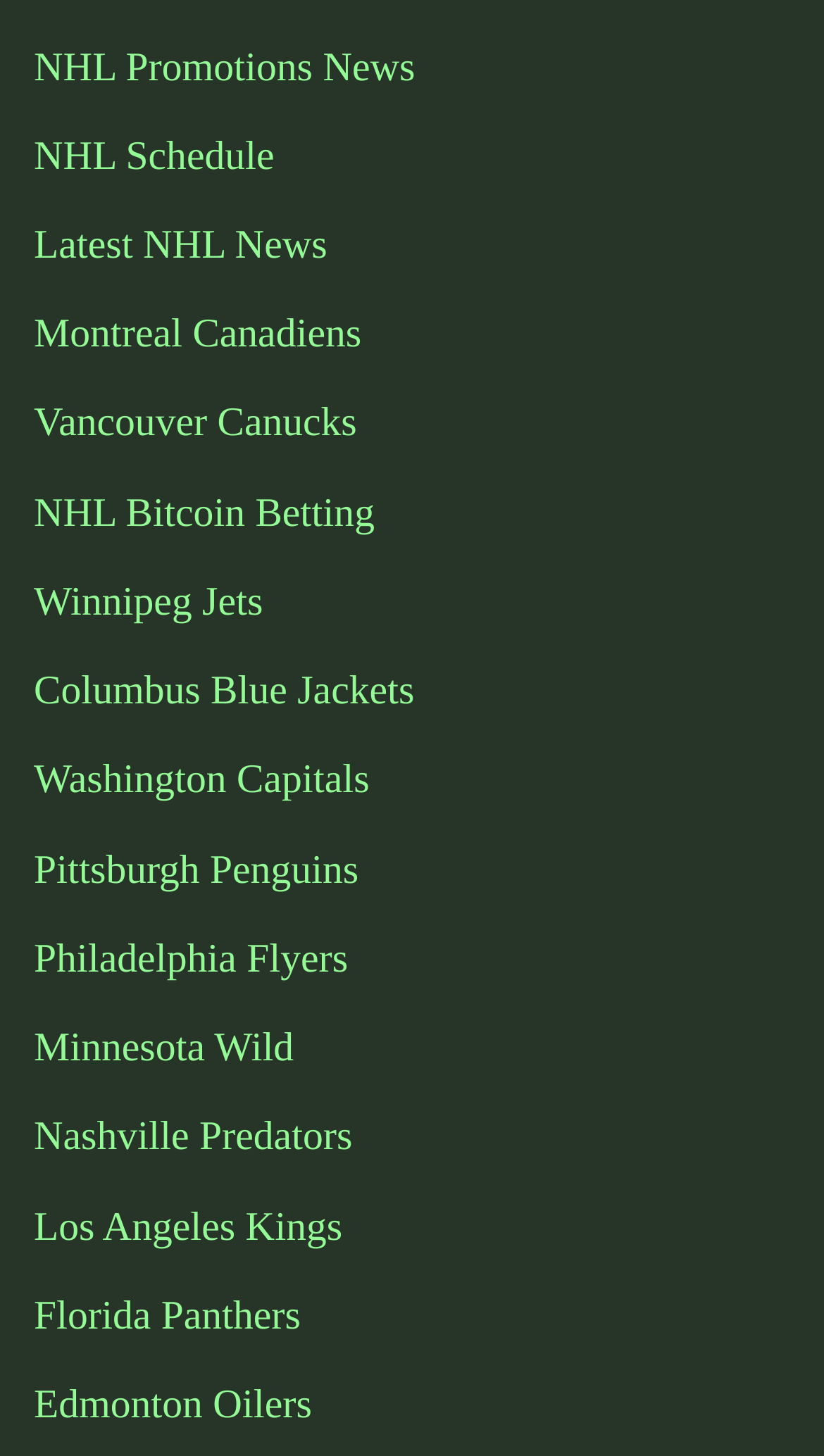Using the elements shown in the image, answer the question comprehensively: What is the last NHL team listed?

I looked at the links at the bottom of the page and found that the last team listed is 'Edmonton Oilers'.